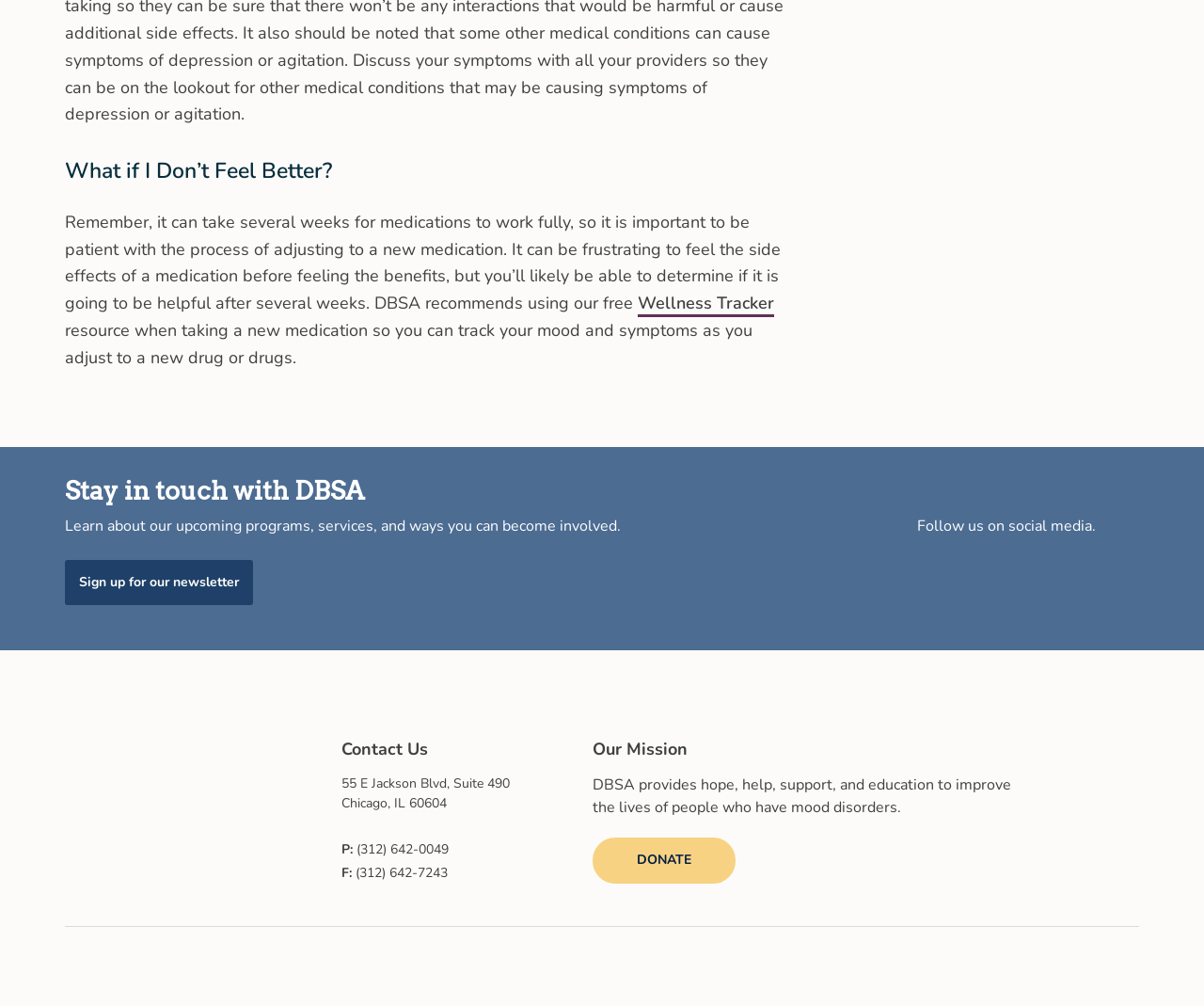Provide a one-word or short-phrase answer to the question:
What is the recommended tool to track mood and symptoms?

Wellness Tracker